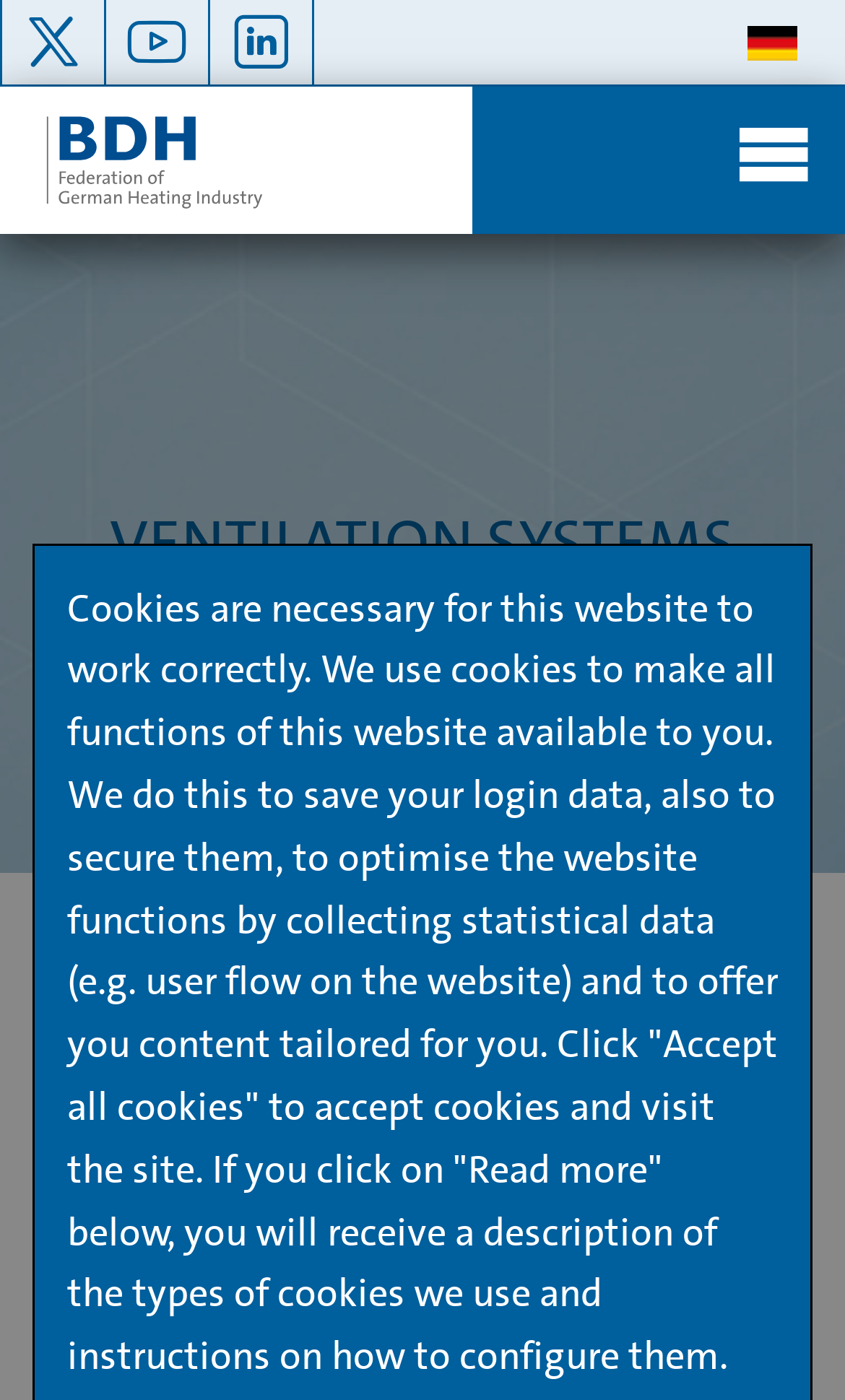What is essential for this website to work correctly? Look at the image and give a one-word or short phrase answer.

Cookies